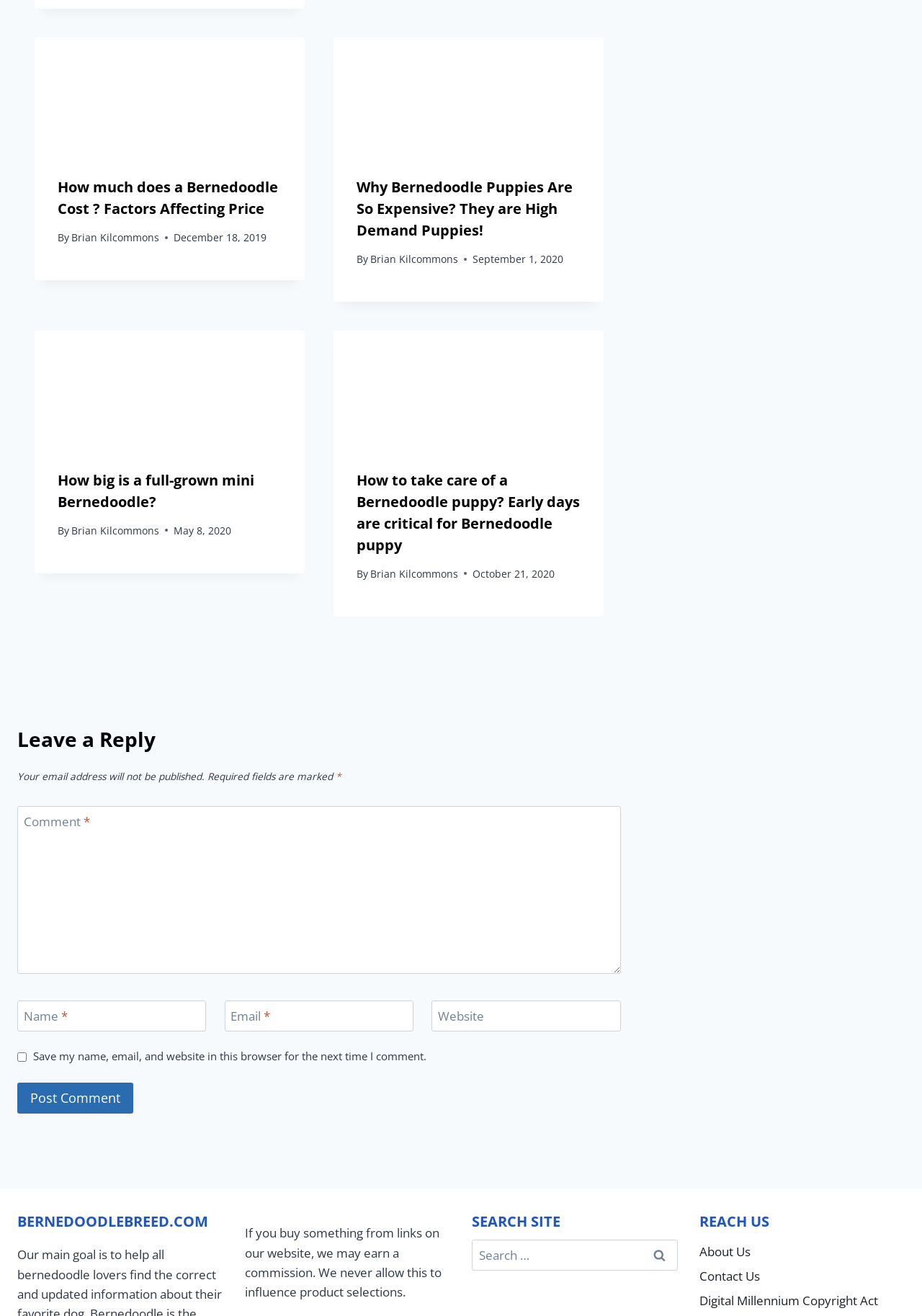Identify the bounding box for the UI element described as: "parent_node: Website aria-label="Website" name="url" placeholder="https://www.example.com"". The coordinates should be four float numbers between 0 and 1, i.e., [left, top, right, bottom].

[0.468, 0.76, 0.673, 0.784]